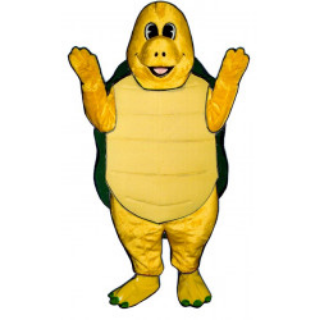What is the name of the mascot costume?
Answer the question using a single word or phrase, according to the image.

Mascot costume #114-Z Terry Turtle